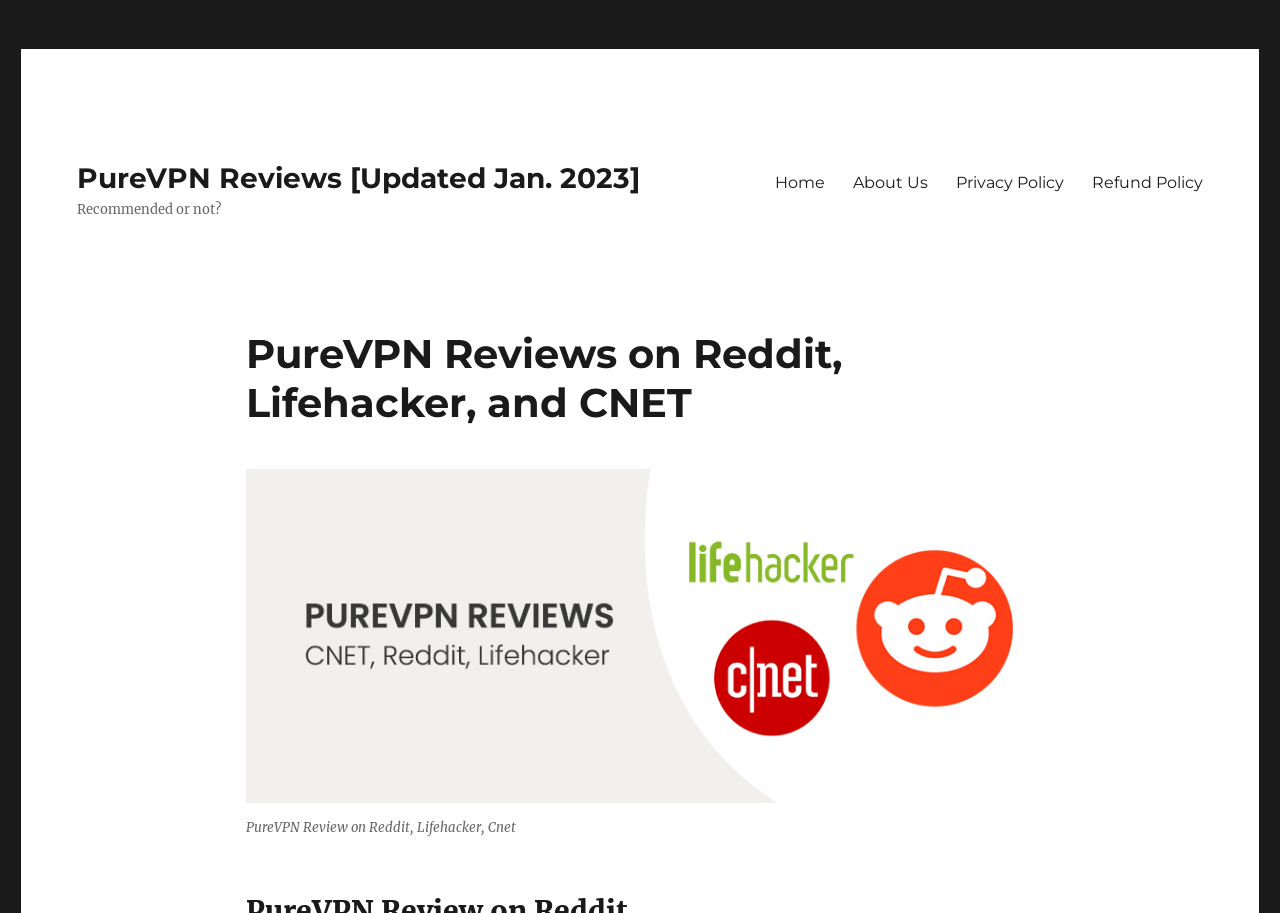Extract the bounding box coordinates for the HTML element that matches this description: "PureVPN Reviews [Updated Jan. 2023]". The coordinates should be four float numbers between 0 and 1, i.e., [left, top, right, bottom].

[0.06, 0.176, 0.5, 0.214]